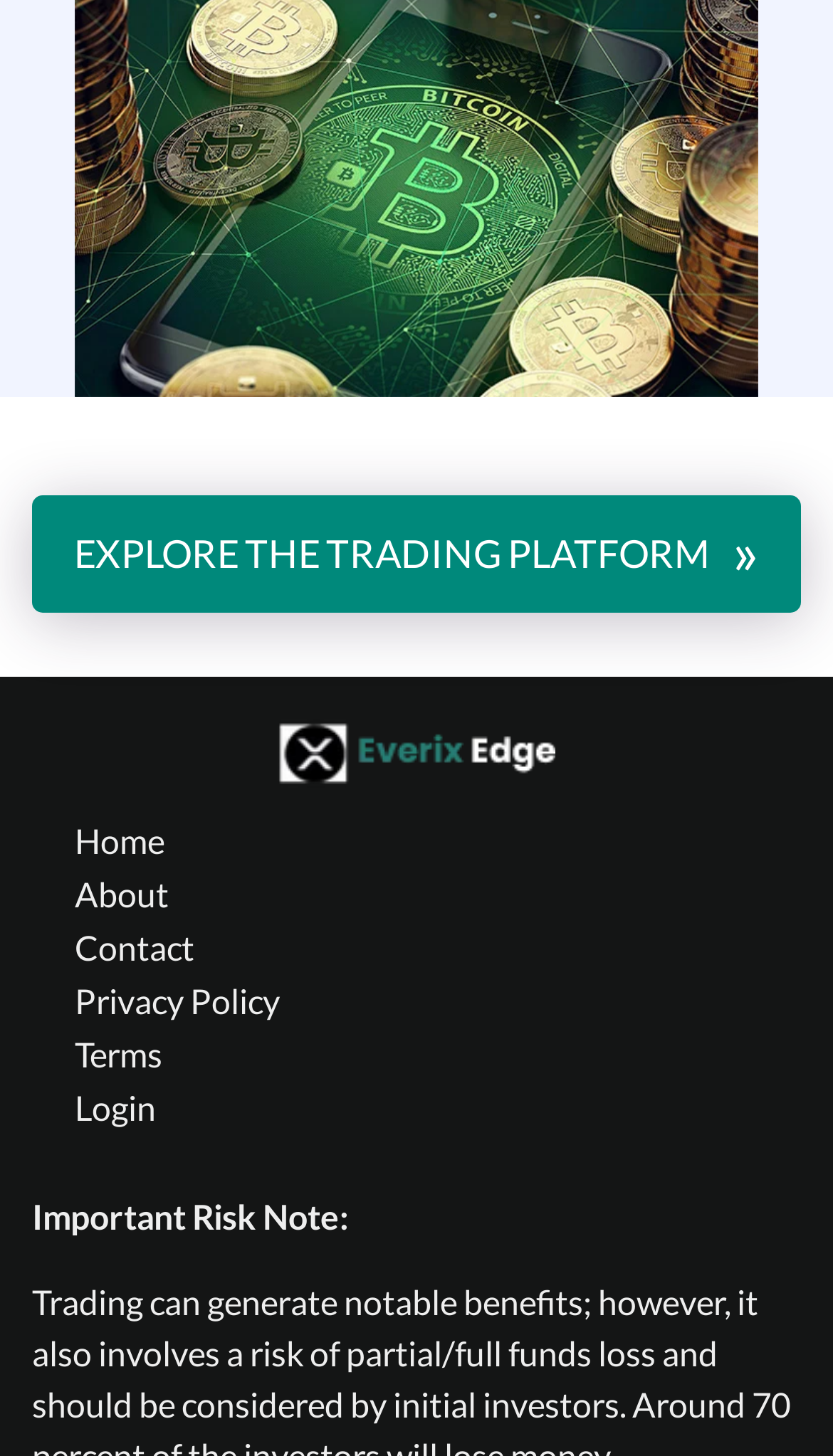Identify the bounding box coordinates of the element to click to follow this instruction: 'Login to account'. Ensure the coordinates are four float values between 0 and 1, provided as [left, top, right, bottom].

[0.09, 0.747, 0.187, 0.774]